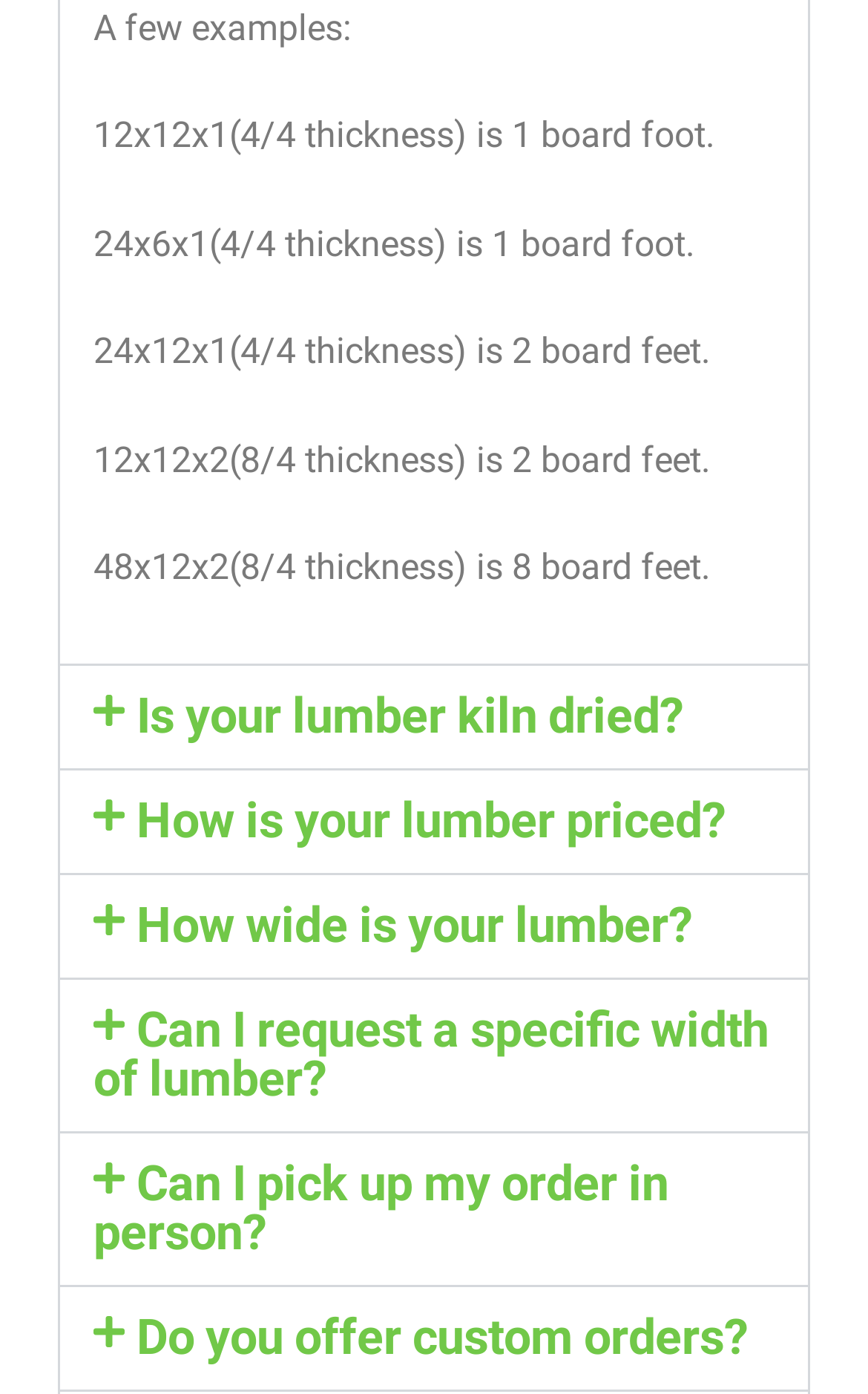Locate the bounding box coordinates of the clickable part needed for the task: "go to next page".

None